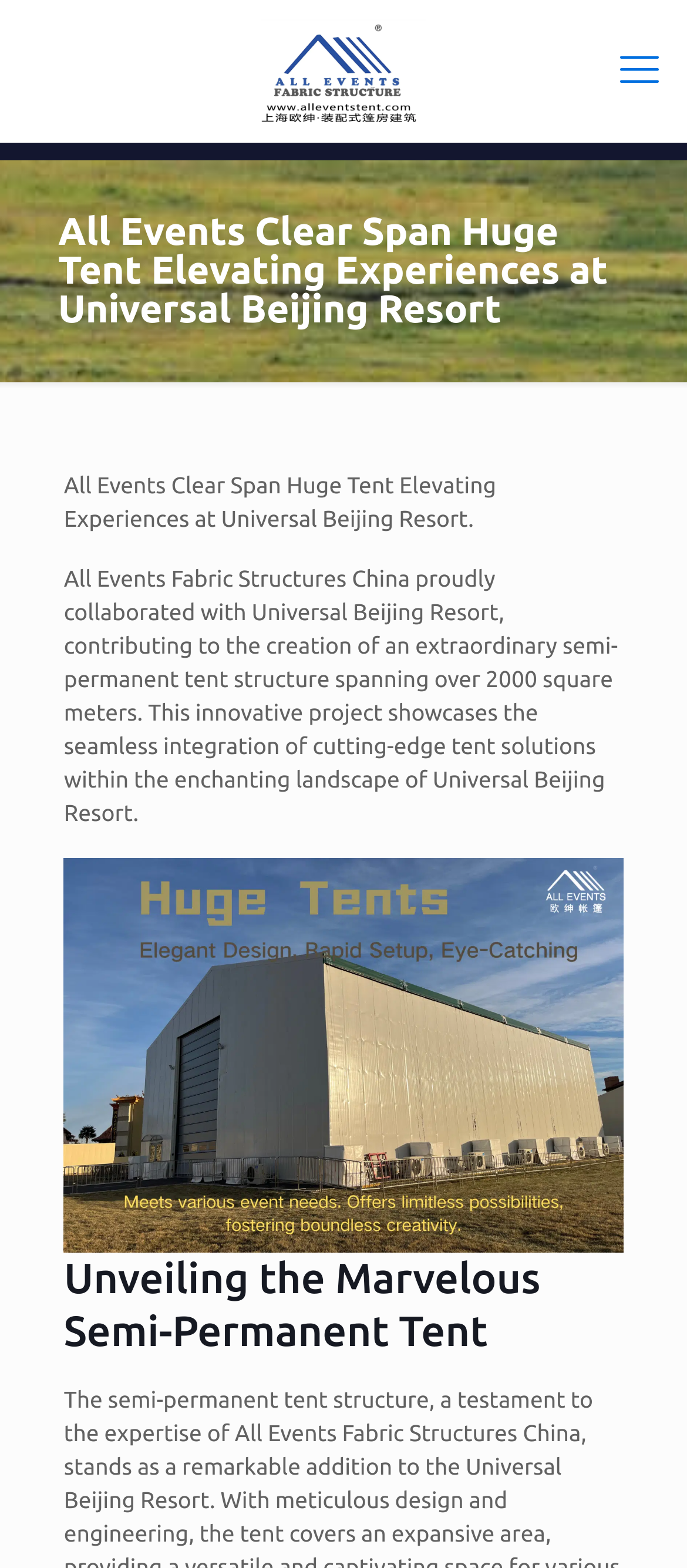What is the theme of the webpage?
Look at the image and construct a detailed response to the question.

Based on the webpage content, it appears that the theme is related to tent manufacturing, specifically highlighting the capabilities of All Events Fabric Structures China in creating innovative and large-scale tent structures.